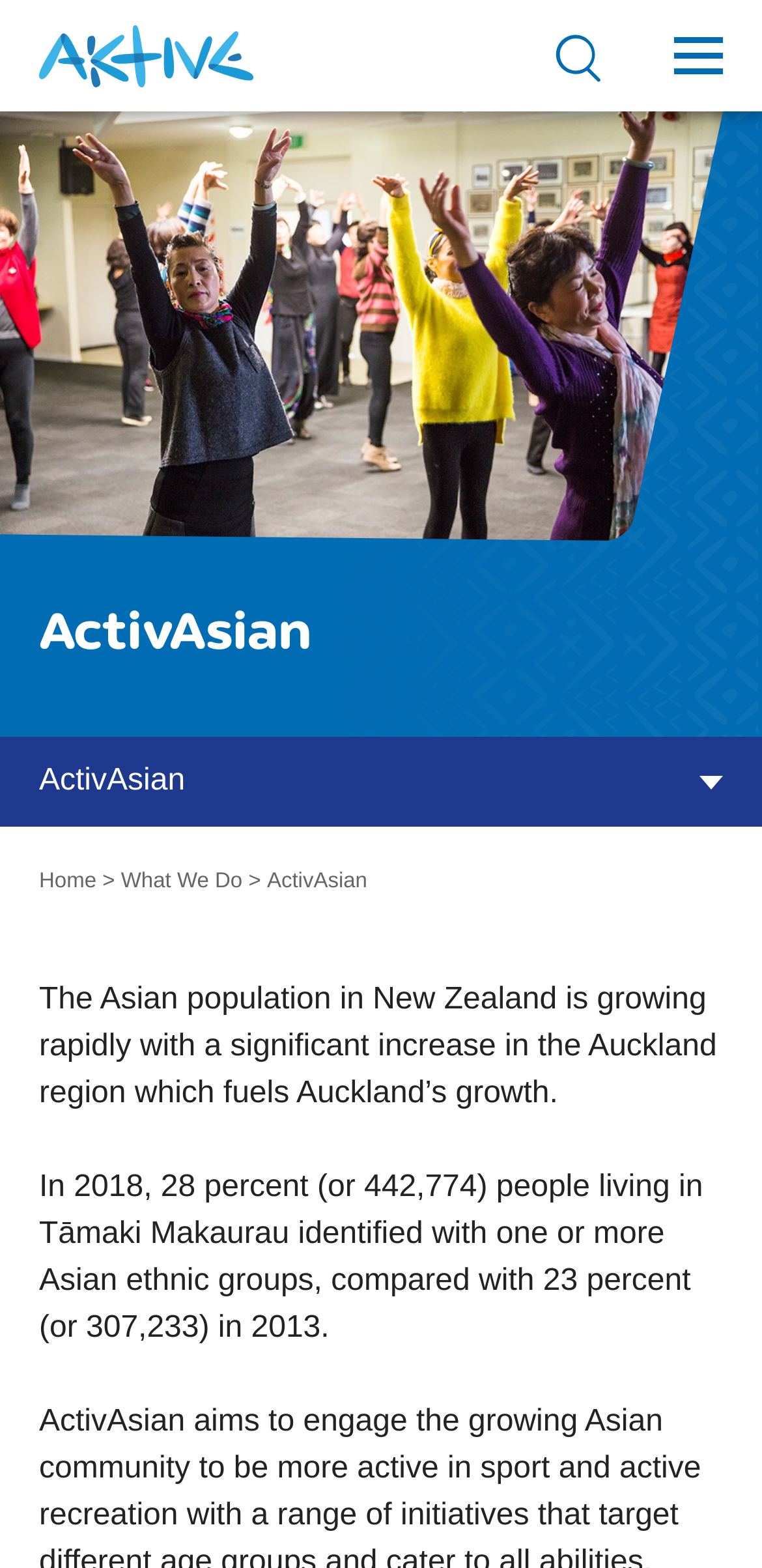Based on the image, please respond to the question with as much detail as possible:
What is the name of the organization?

The name of the organization can be found in the top-left corner of the webpage, where the logo 'Aktive' is displayed, and also mentioned in the link 'Aktive' with the same bounding box coordinates.